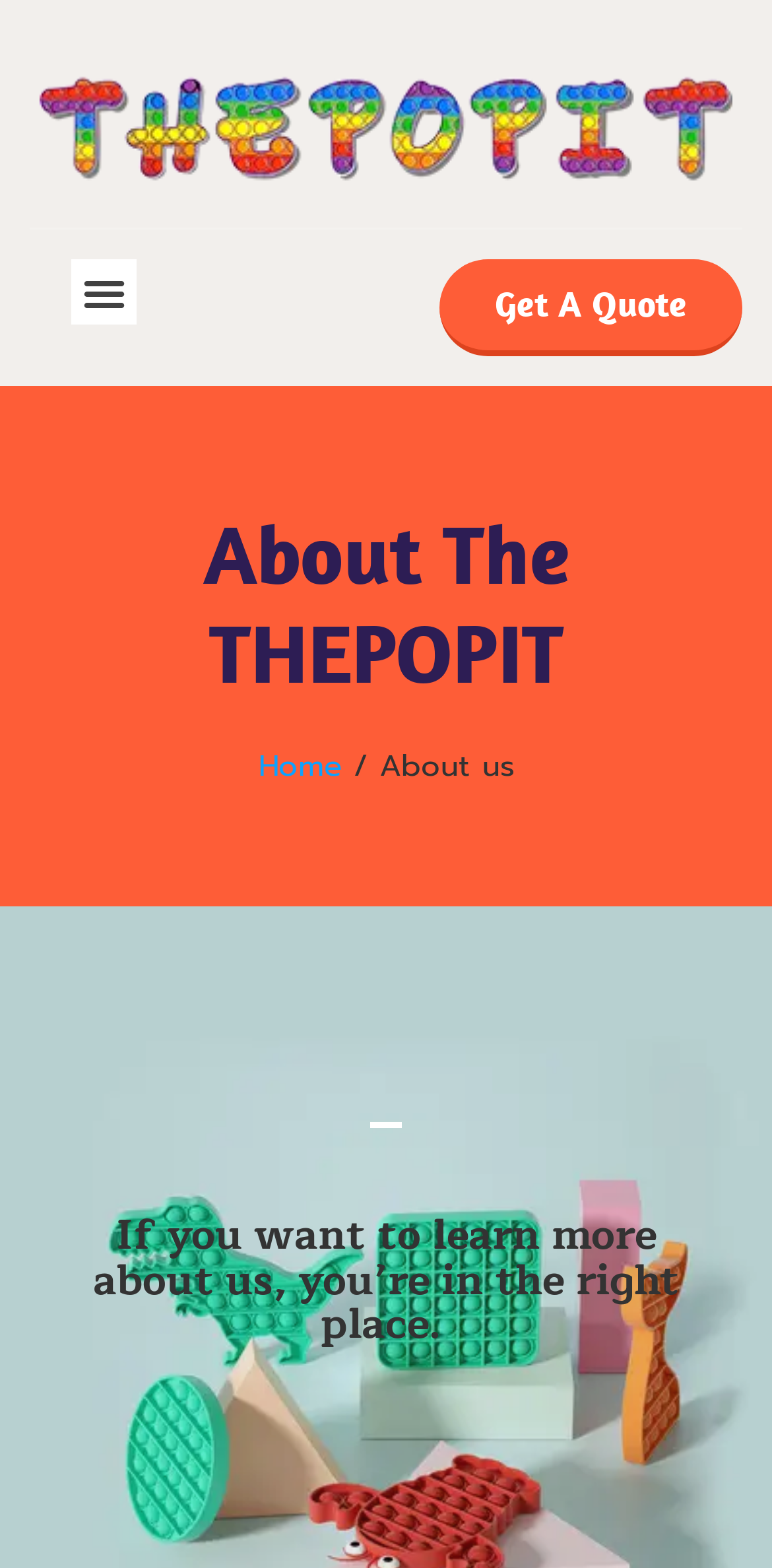Identify the bounding box of the HTML element described here: "Get A Quote". Provide the coordinates as four float numbers between 0 and 1: [left, top, right, bottom].

[0.569, 0.165, 0.962, 0.227]